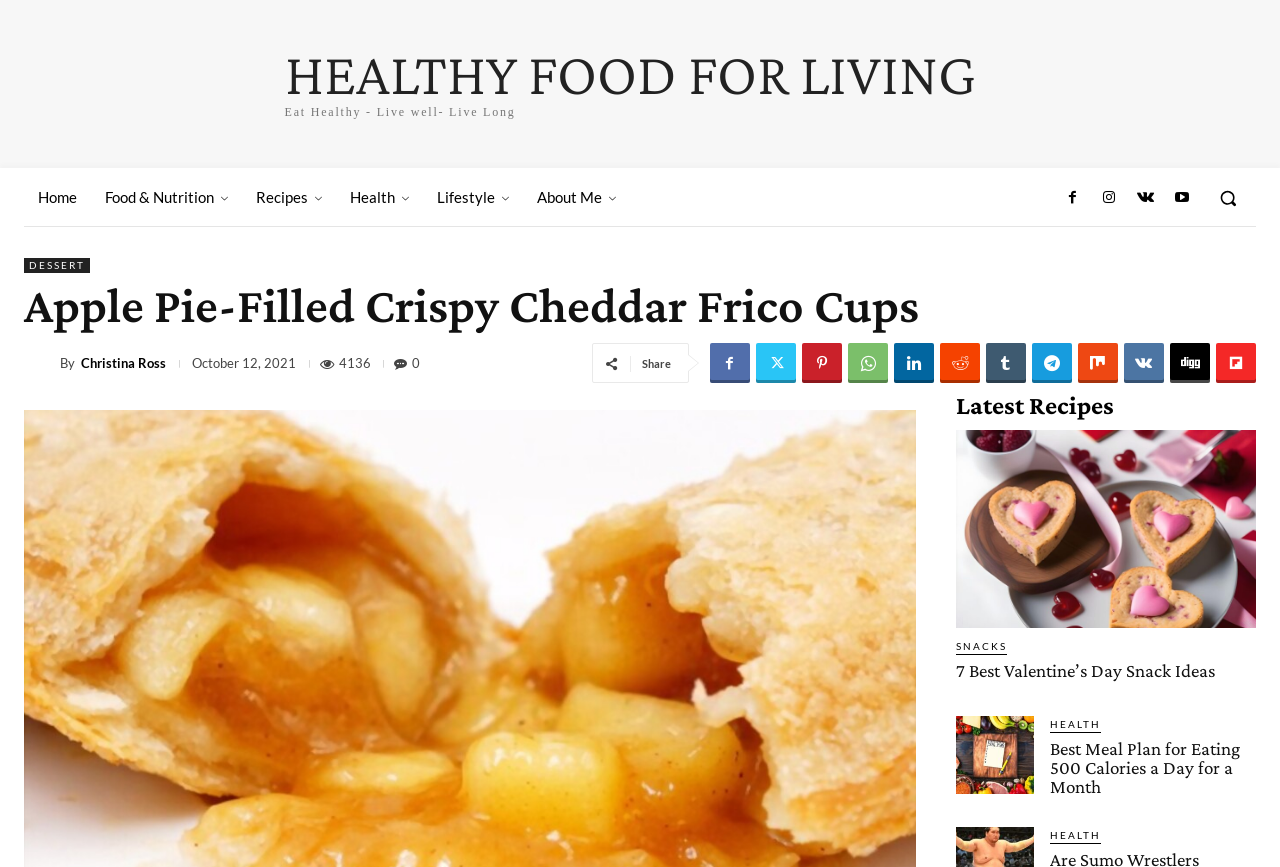Please identify the bounding box coordinates of the element that needs to be clicked to perform the following instruction: "View the 'DESSERT' category".

[0.019, 0.298, 0.07, 0.315]